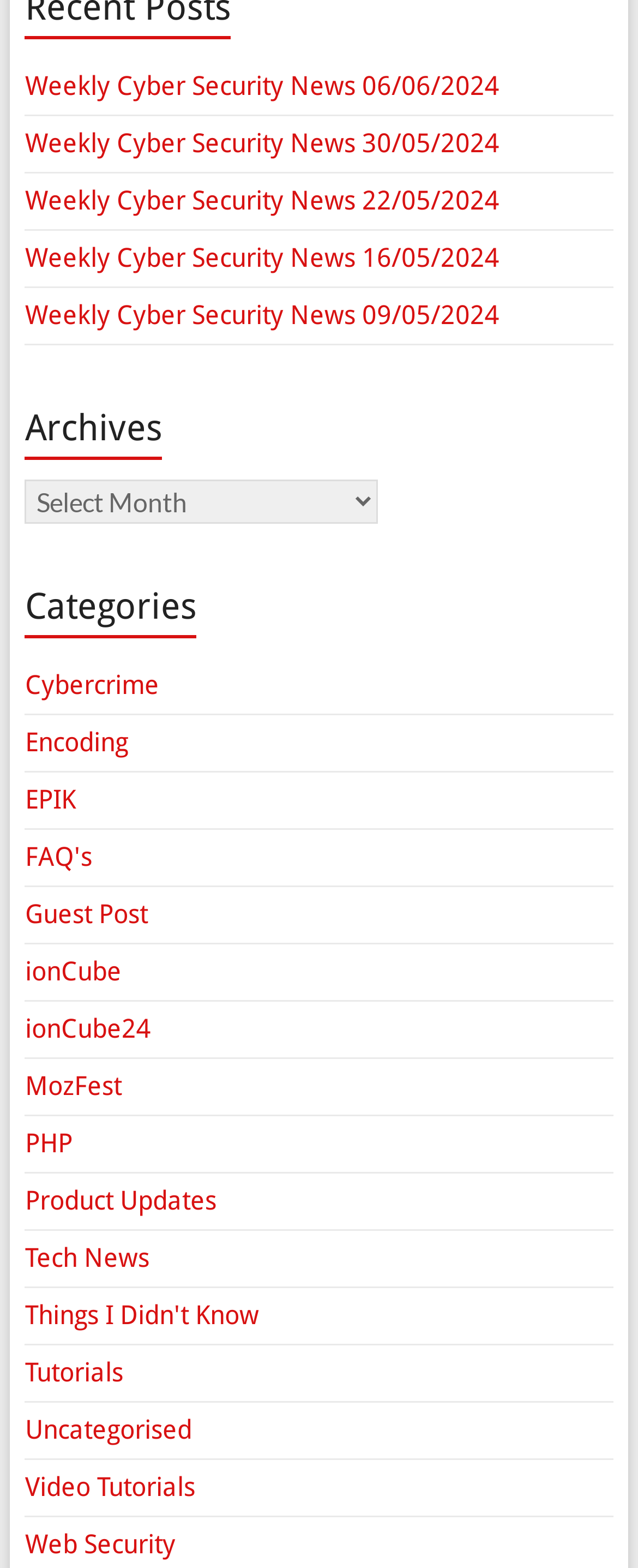Please identify the bounding box coordinates of the element I need to click to follow this instruction: "Read about Cybercrime".

[0.039, 0.427, 0.249, 0.447]